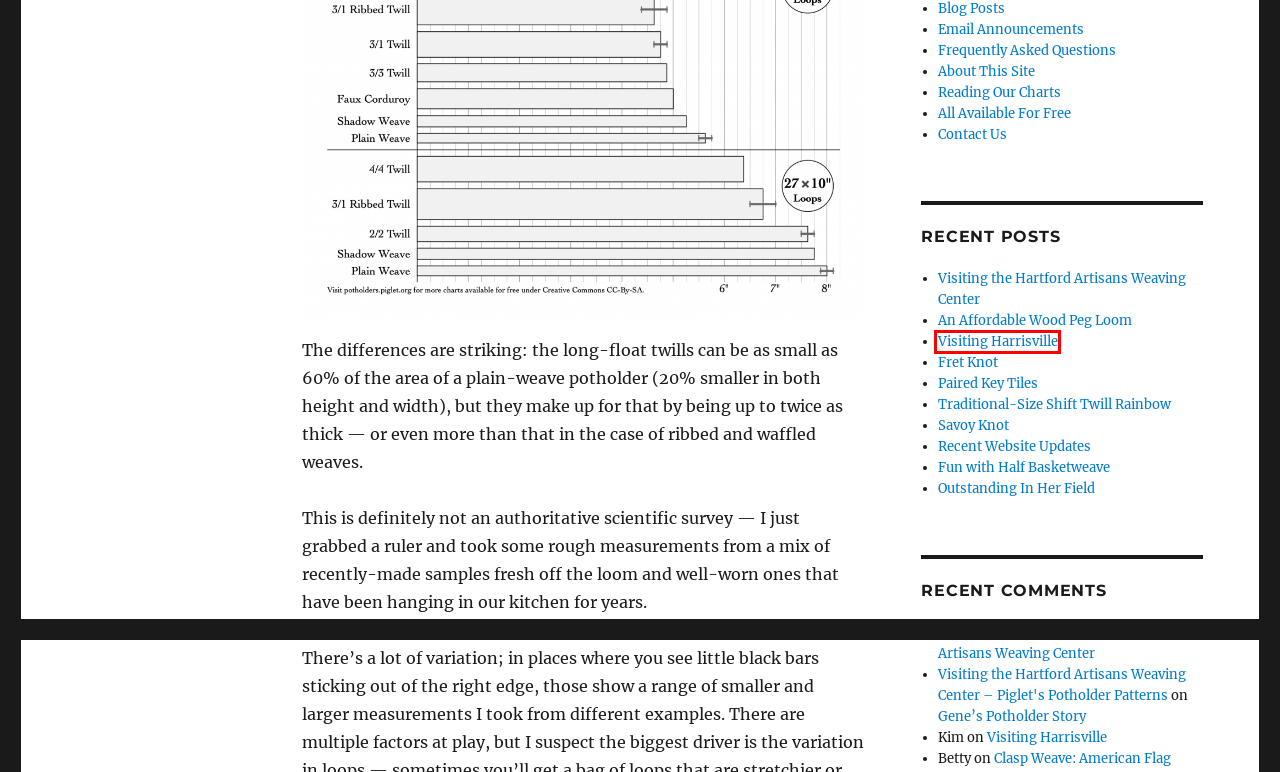Look at the screenshot of a webpage where a red rectangle bounding box is present. Choose the webpage description that best describes the new webpage after clicking the element inside the red bounding box. Here are the candidates:
A. Outstanding In Her Field – Piglet's Potholder Patterns
B. Recent Website Updates – Piglet's Potholder Patterns
C. Paired Key Tiles – Piglet's Potholder Patterns
D. FAQ: How to Read Our Charts – Piglet's Potholder Patterns
E. Fun with Half Basketweave – Piglet's Potholder Patterns
F. Contact Us – Piglet's Potholder Patterns
G. Visiting Harrisville – Piglet's Potholder Patterns
H. Savoy Knot – Piglet's Potholder Patterns

G